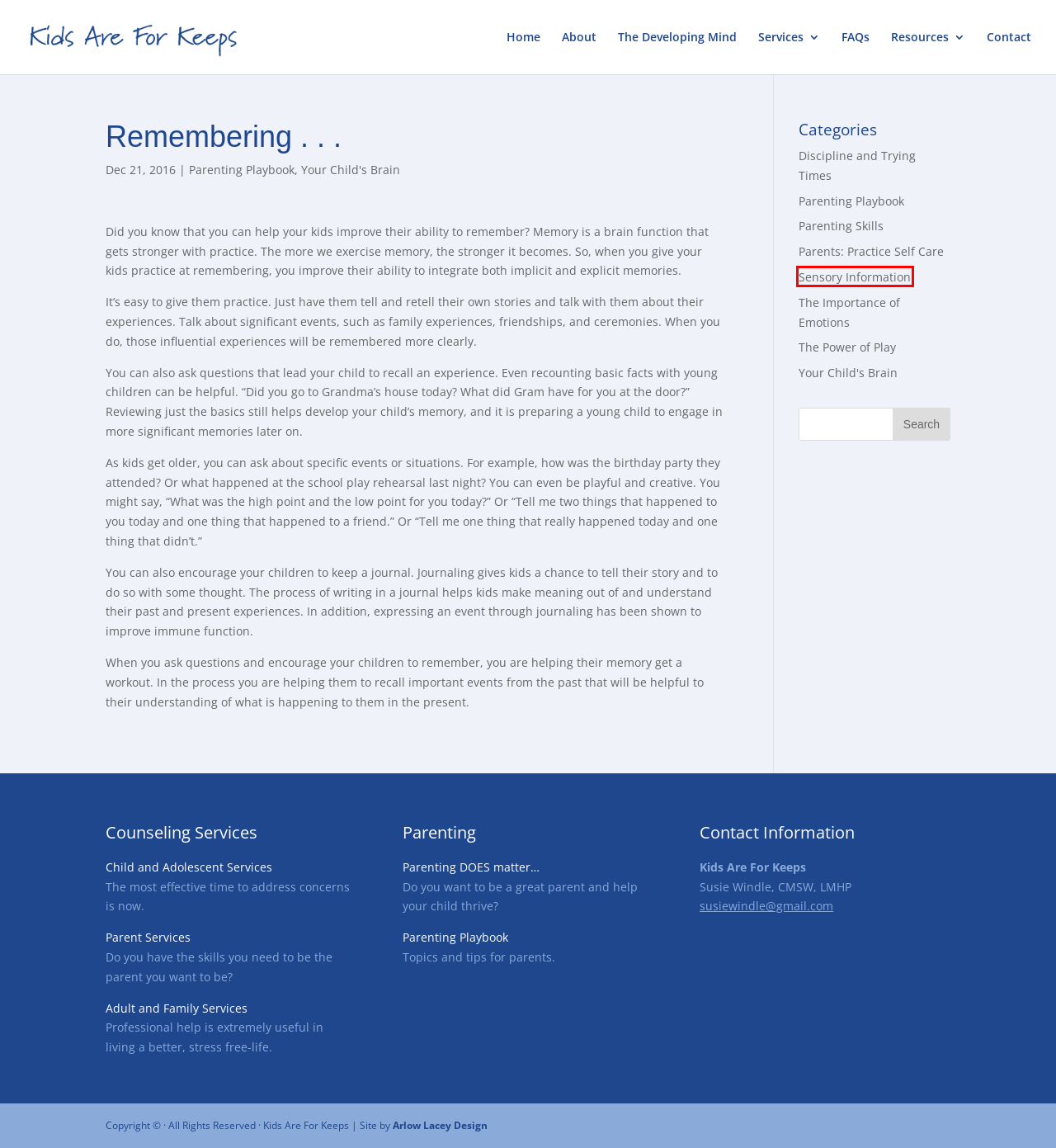Given a screenshot of a webpage with a red bounding box highlighting a UI element, determine which webpage description best matches the new webpage that appears after clicking the highlighted element. Here are the candidates:
A. Frequently Asked Questions | Kids Are For Keeps
B. Home | Kids Are For Keeps
C. Sensory Information | Kids Are For Keeps
D. Parenting Skills | Kids Are For Keeps
E. The Importance of Emotions | Kids Are For Keeps
F. Your Child’s Brain | Kids Are For Keeps
G. Contact | Kids Are For Keeps
H. The Developing Mind | Kids Are For Keeps

C